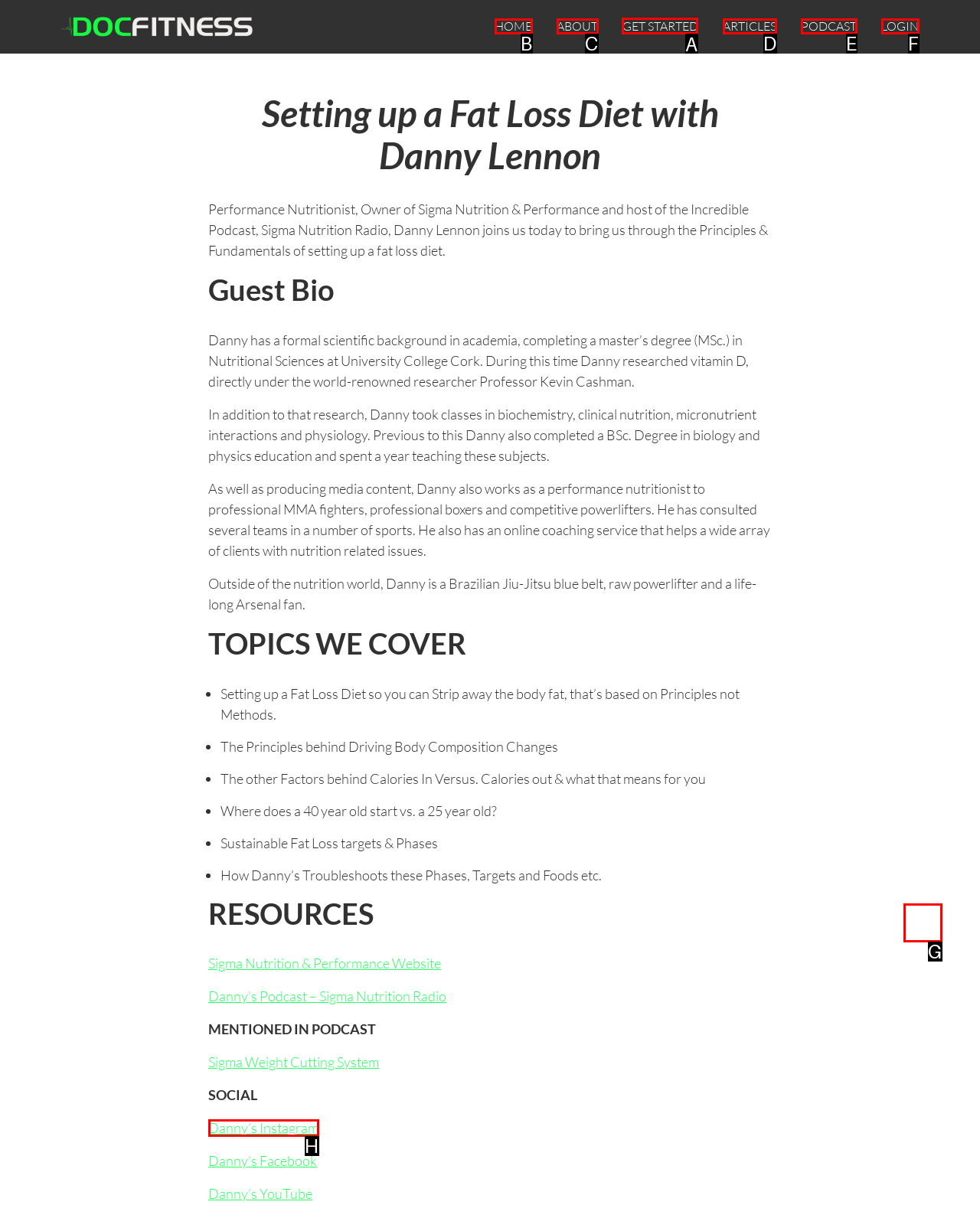Identify the letter of the UI element I need to click to carry out the following instruction: Click the GET STARTED link

A